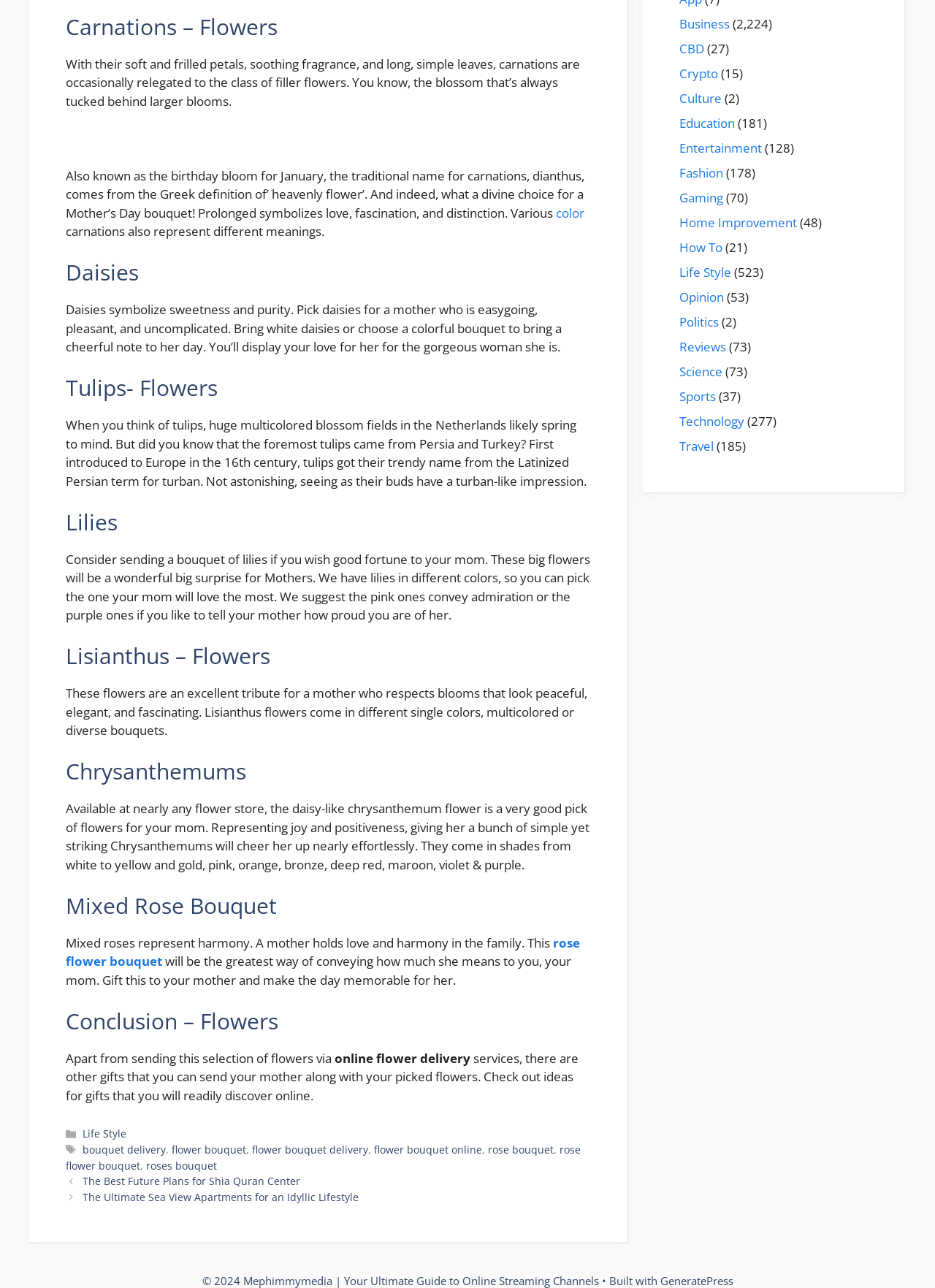Determine the bounding box coordinates of the section I need to click to execute the following instruction: "Click on the 'Business' category". Provide the coordinates as four float numbers between 0 and 1, i.e., [left, top, right, bottom].

[0.727, 0.012, 0.78, 0.025]